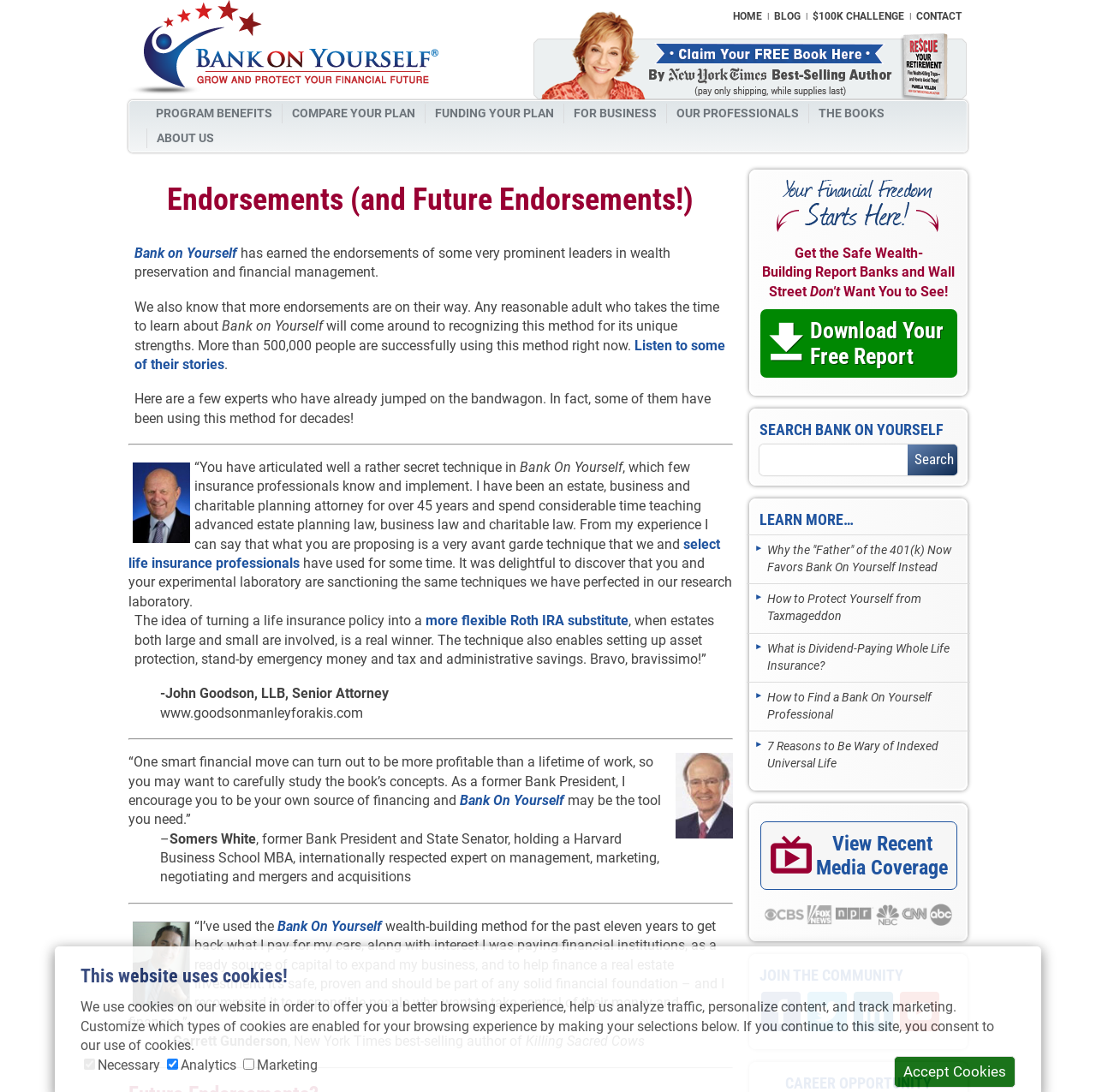Please identify the primary heading on the webpage and return its text.

Endorsements (and Future Endorsements!)